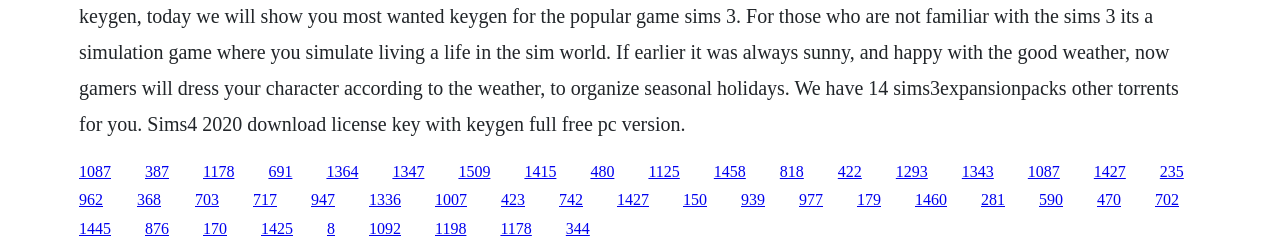Please identify the coordinates of the bounding box for the clickable region that will accomplish this instruction: "click the link on the right".

[0.812, 0.759, 0.83, 0.827]